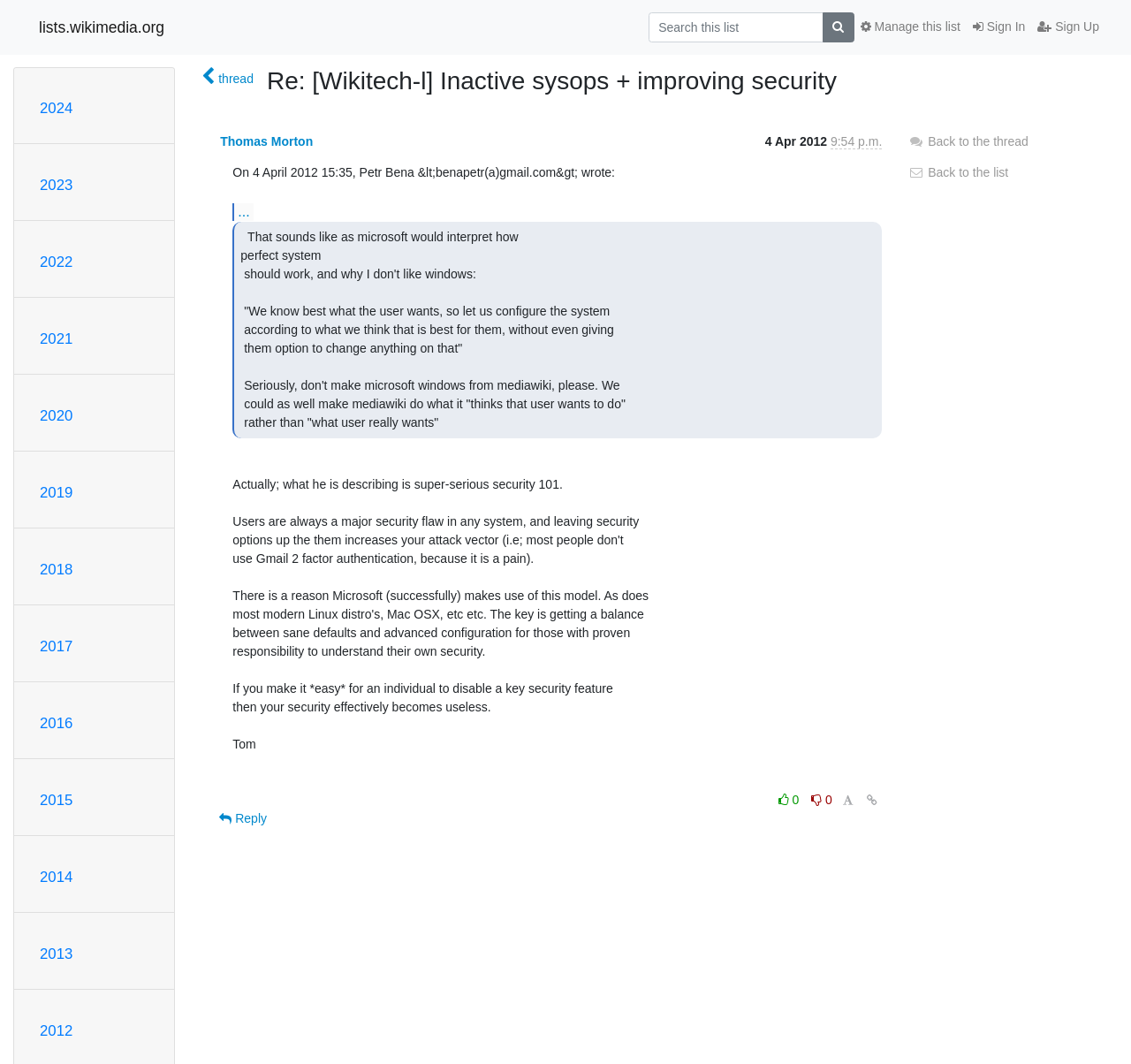Kindly determine the bounding box coordinates for the area that needs to be clicked to execute this instruction: "Sign In".

[0.855, 0.011, 0.912, 0.04]